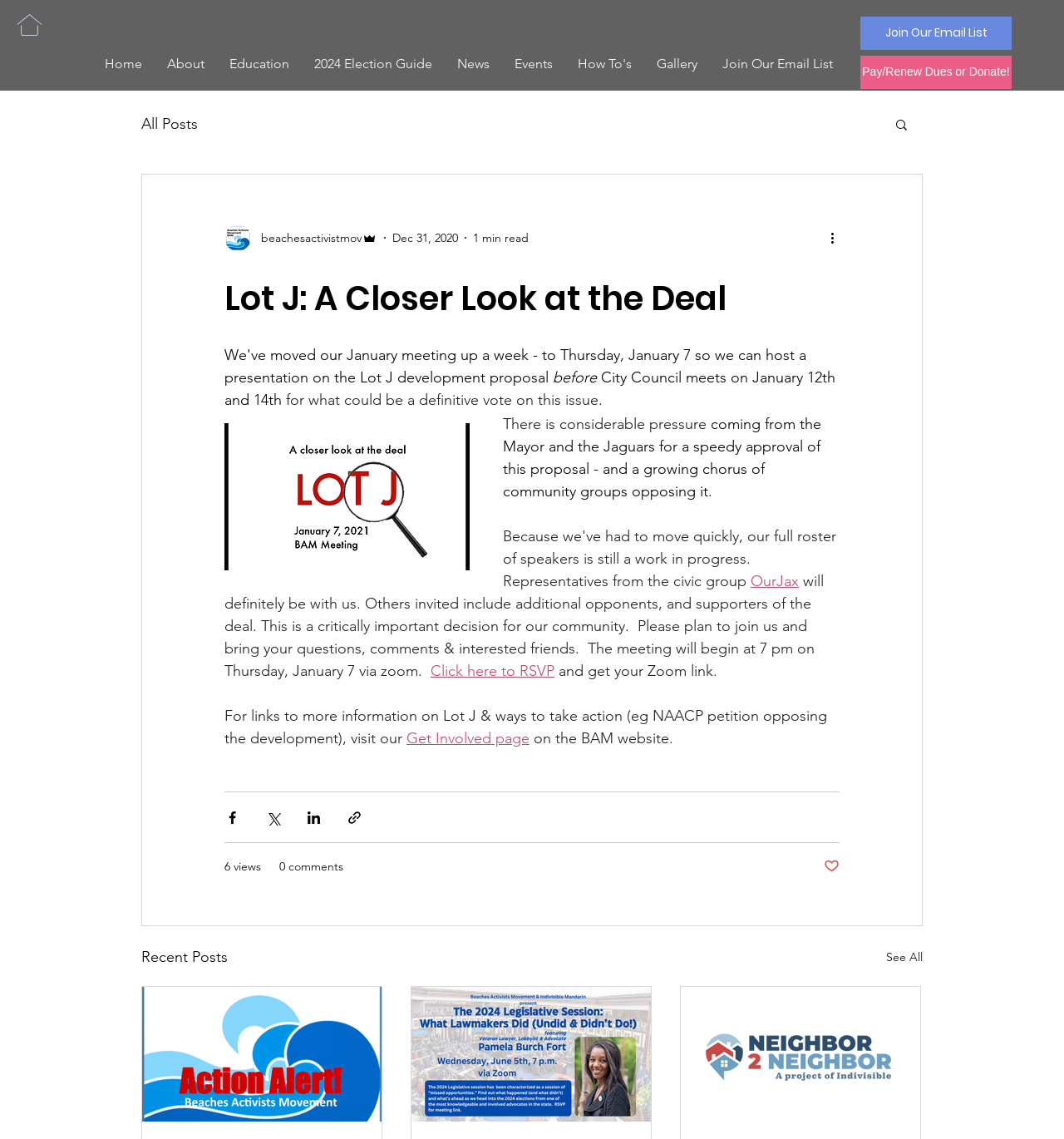Who is invited to the meeting on January 7?
Based on the visual details in the image, please answer the question thoroughly.

The webpage states that 'Others invited include additional opponents, and supporters of the deal', which implies that both opponents and supporters of the Lot J development proposal are invited to the meeting on January 7.